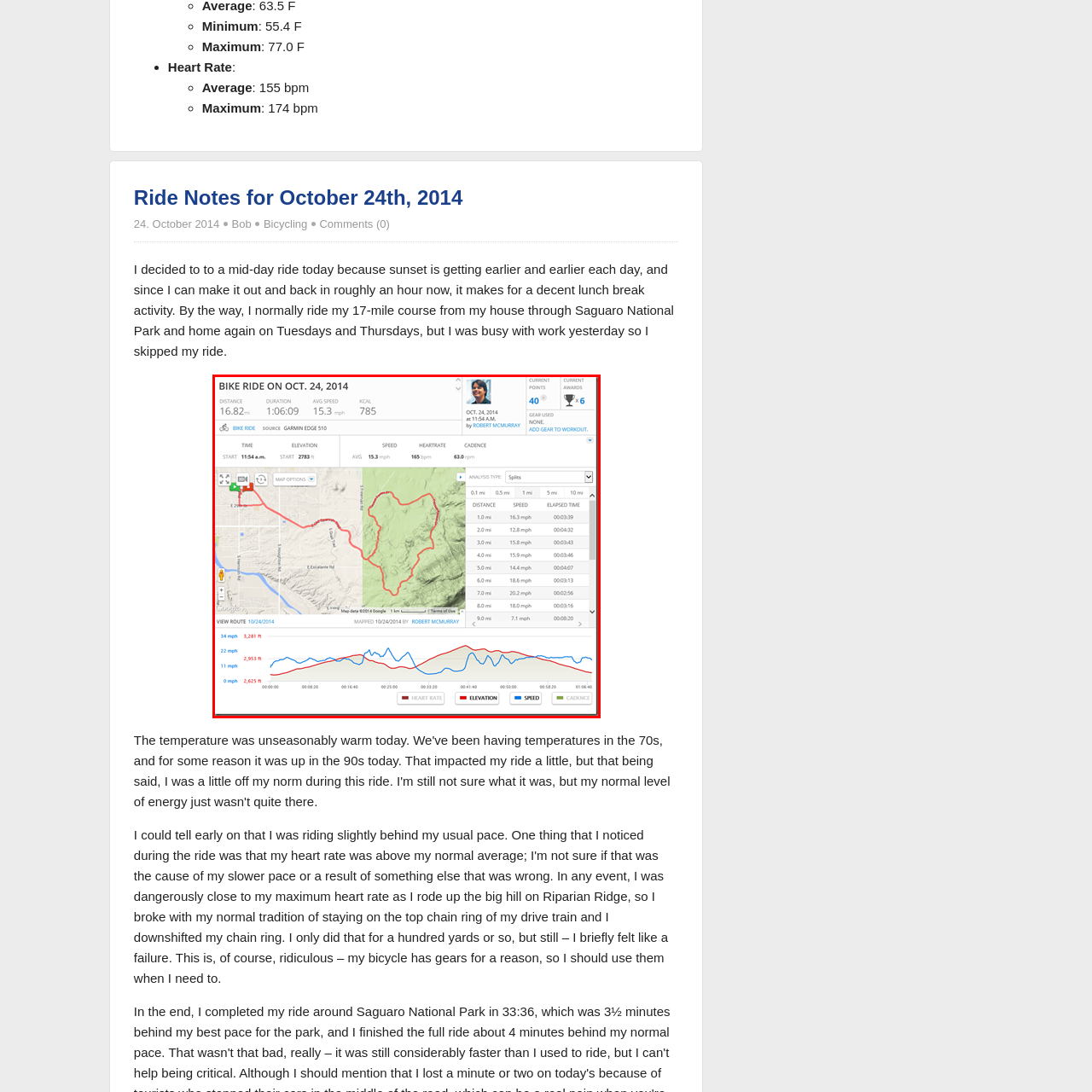Generate a comprehensive caption for the picture highlighted by the red outline.

This image displays a detailed summary of a bike ride recorded on October 24, 2014. The ride covered a distance of 16.82 miles, taking 1 hour and 6 minutes, with an average speed of 15.3 miles per hour. The total calorie expenditure during the ride was 785 calories.

In the upper section, the title "BIKE RIDE ON OCT. 24, 2014" is prominently featured, alongside the date and time of the ride. Below this is an overview of key statistics, including distance, duration, average speed, elevation gain, and heart rate data. The ride started at an elevation of 2,778 feet.

The visual representation on the left side shows the mapped route taken during the ride. This route is highlighted in red, depicting various turns and elevations experienced. Below the map, there are additional analysis metrics, including splits for distance, speed, elapsed time, as well as graphs for heart rate, elevation, and speed over the course of the ride.

This visualization allows viewers to grasp both the physical effort involved and the geographical context of the riding experience. The data conveys a healthy and active lifestyle, illustrating the rider's commitment to regular biking activities.